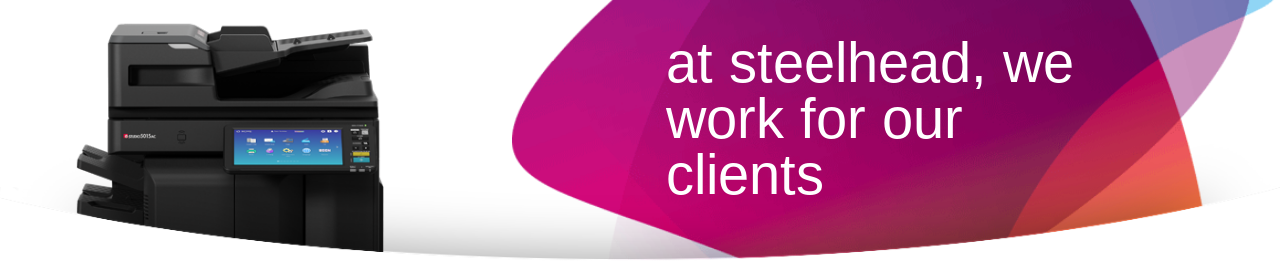Generate a descriptive account of all visible items and actions in the image.

The image showcases a modern multifunction printer, likely part of the Toshiba line, prominently featured in a professional setting. The printer is sleek and sophisticated, equipped with a digital interface that highlights its advanced capabilities. Overlaying this image is the phrase "at steelhead, we work for our clients," emphasized in bold typography, underscoring Steelhead Business Products' commitment to client service. This message reflects the company's dedication to providing top-quality office solutions, reinforcing their mission to support businesses effectively with reliable equipment. The colorful gradient background adds a vibrant touch, enhancing the overall professional aesthetic of the presentation.